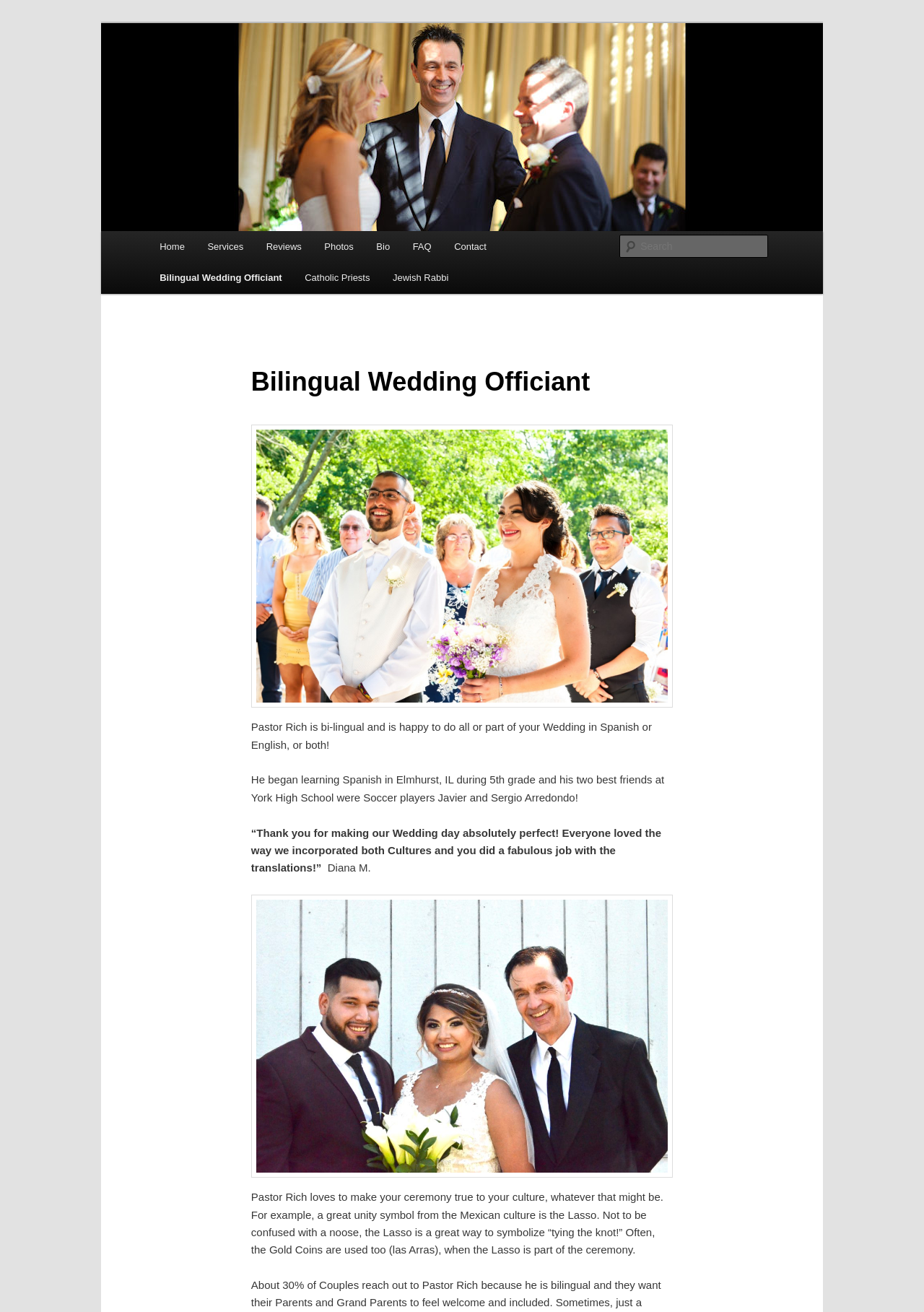Identify the bounding box coordinates for the element you need to click to achieve the following task: "Go to Home page". The coordinates must be four float values ranging from 0 to 1, formatted as [left, top, right, bottom].

[0.16, 0.176, 0.212, 0.2]